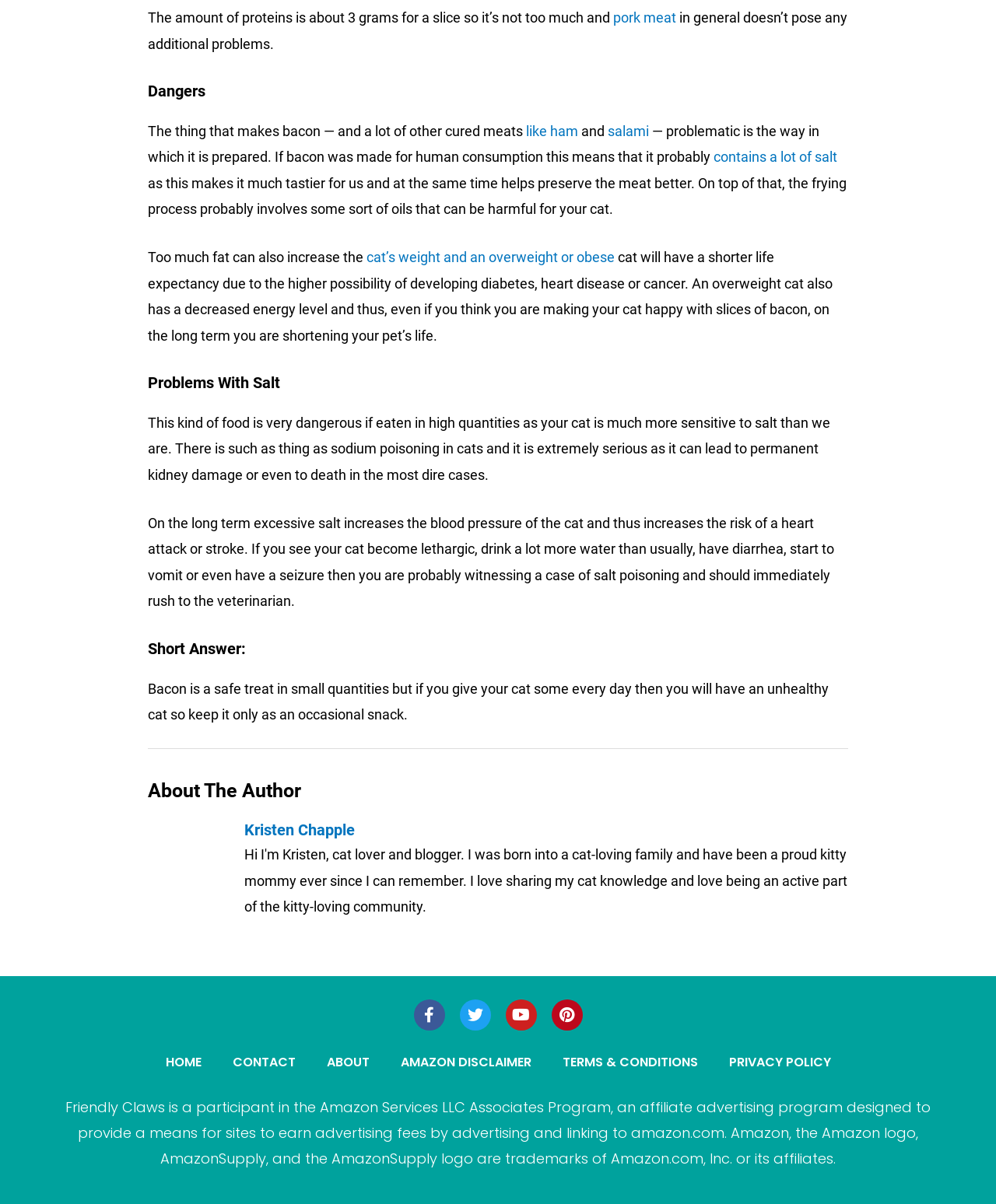Who is the author of the article?
Please use the image to provide a one-word or short phrase answer.

Kristen Chapple